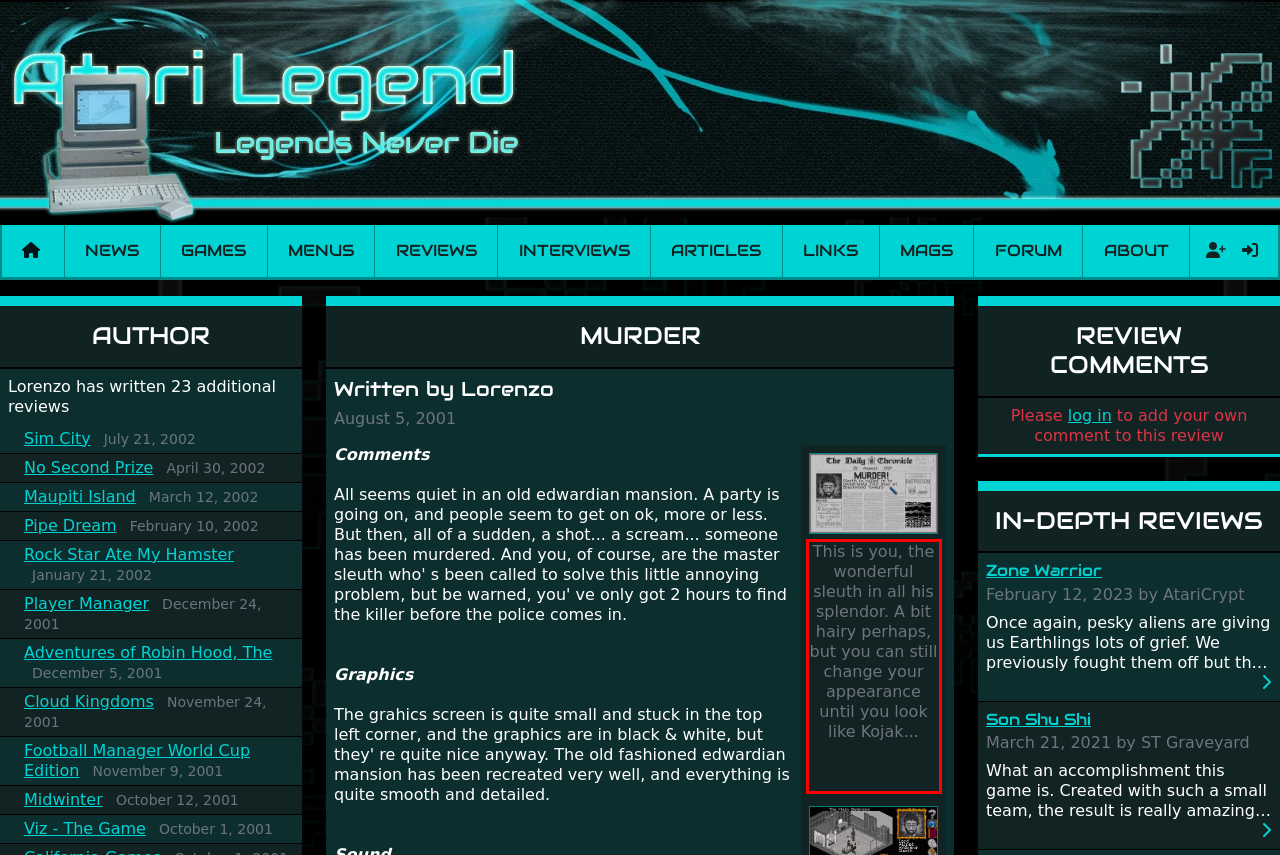Look at the webpage screenshot and recognize the text inside the red bounding box.

This is you, the wonderful sleuth in all his splendor. A bit hairy perhaps, but you can still change your appearance until you look like Kojak...